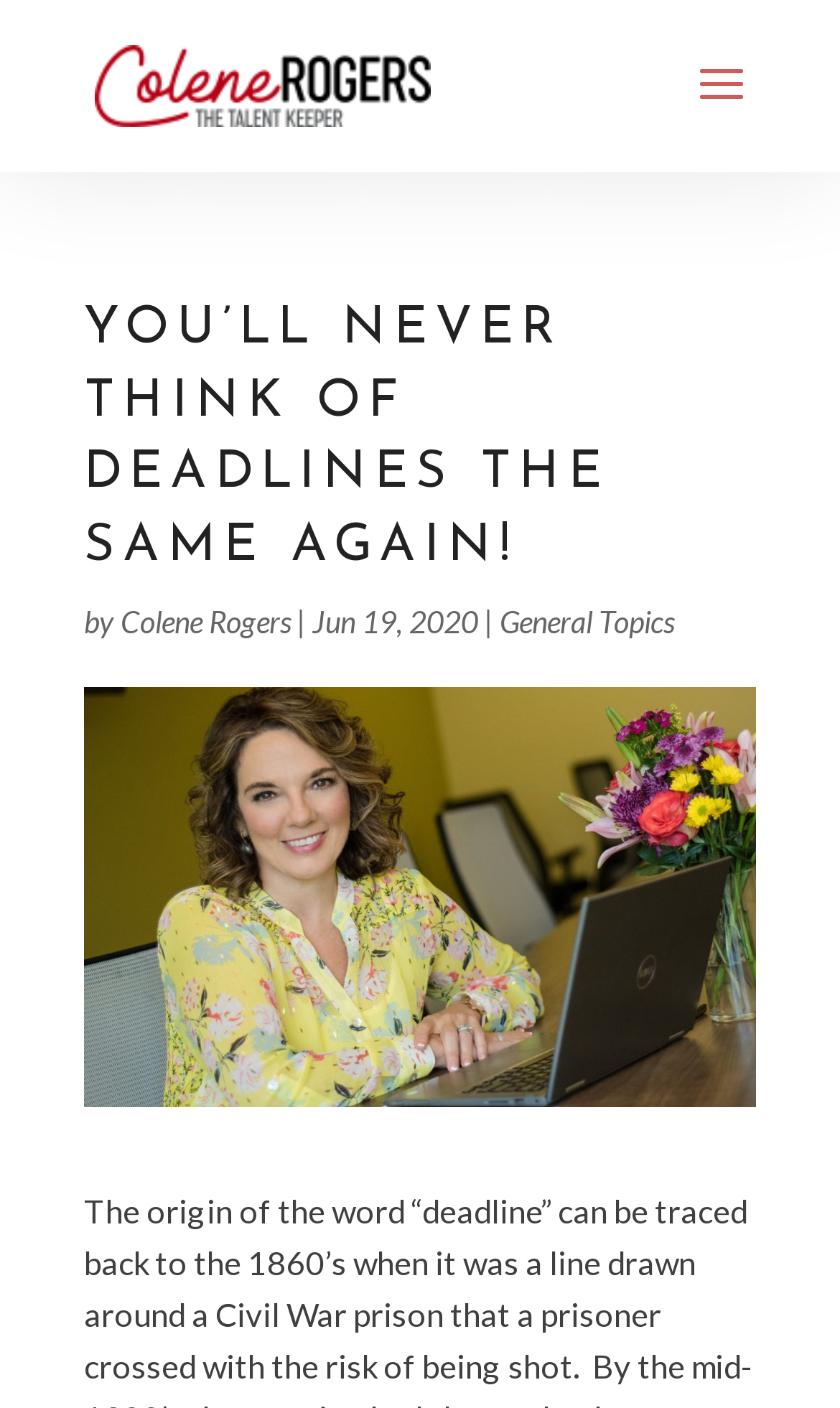Review the image closely and give a comprehensive answer to the question: How many links are there in the article metadata?

The number of links in the article metadata can be determined by counting the link elements that appear in the metadata section, which includes the author link, the category link, and the standalone author link.